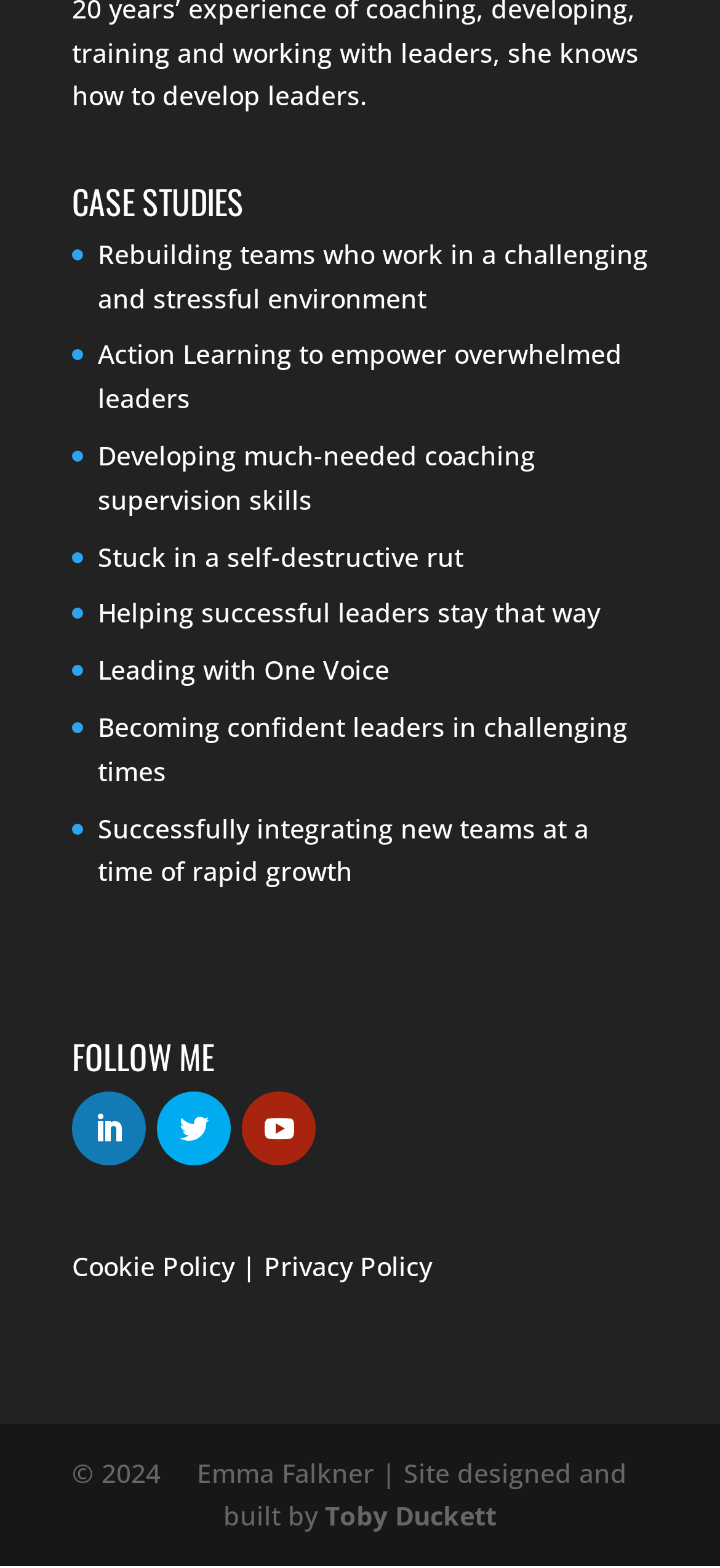How many social media links are there?
Please provide an in-depth and detailed response to the question.

I found three links with icons, which are likely social media links, under the 'FOLLOW ME' heading.